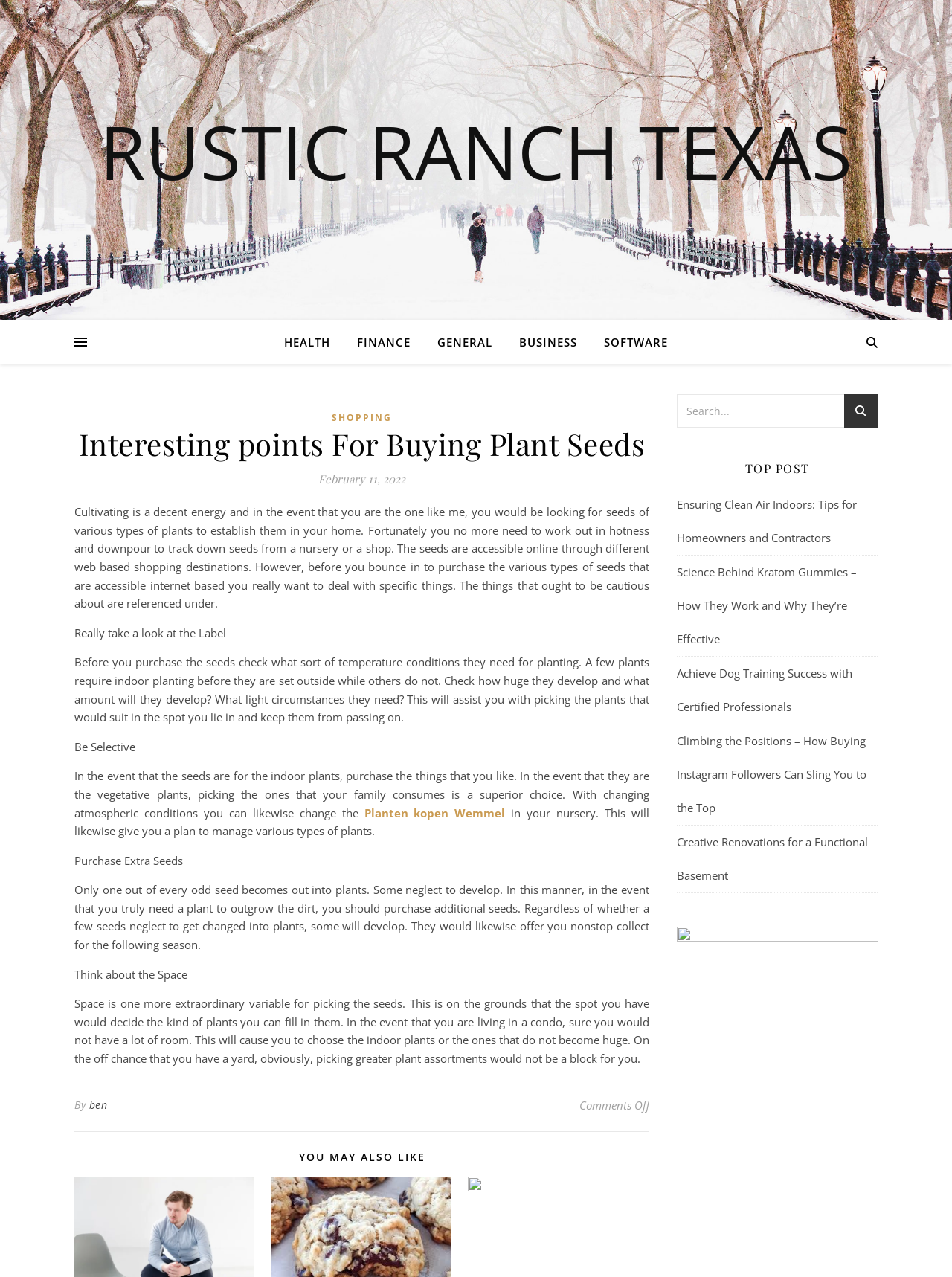Kindly provide the bounding box coordinates of the section you need to click on to fulfill the given instruction: "Click on 'Ensuring Clean Air Indoors: Tips for Homeowners and Contractors'".

[0.711, 0.389, 0.9, 0.427]